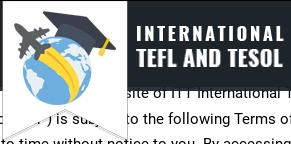What does the logo symbolize?
Using the image, provide a detailed and thorough answer to the question.

The logo of the International TEFL and TESOL organization includes a globe with a graduation cap and a stylized airplane, which symbolizes the organization's mission to provide quality teaching English as a foreign language (TEFL) and teaching English to speakers of other languages (TESOL) programs, emphasizing global education and travel opportunities.